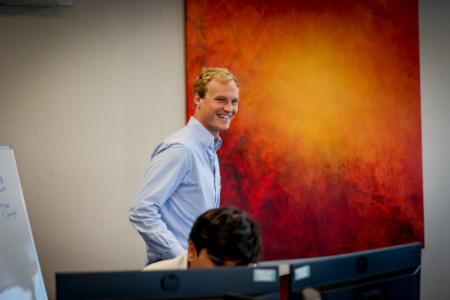What type of artwork is behind Arthur?
Based on the content of the image, thoroughly explain and answer the question.

The caption describes the artwork behind Arthur as 'warm' and 'abstract', which suggests that it is a non-representational piece of art that adds a touch of creativity to the environment.